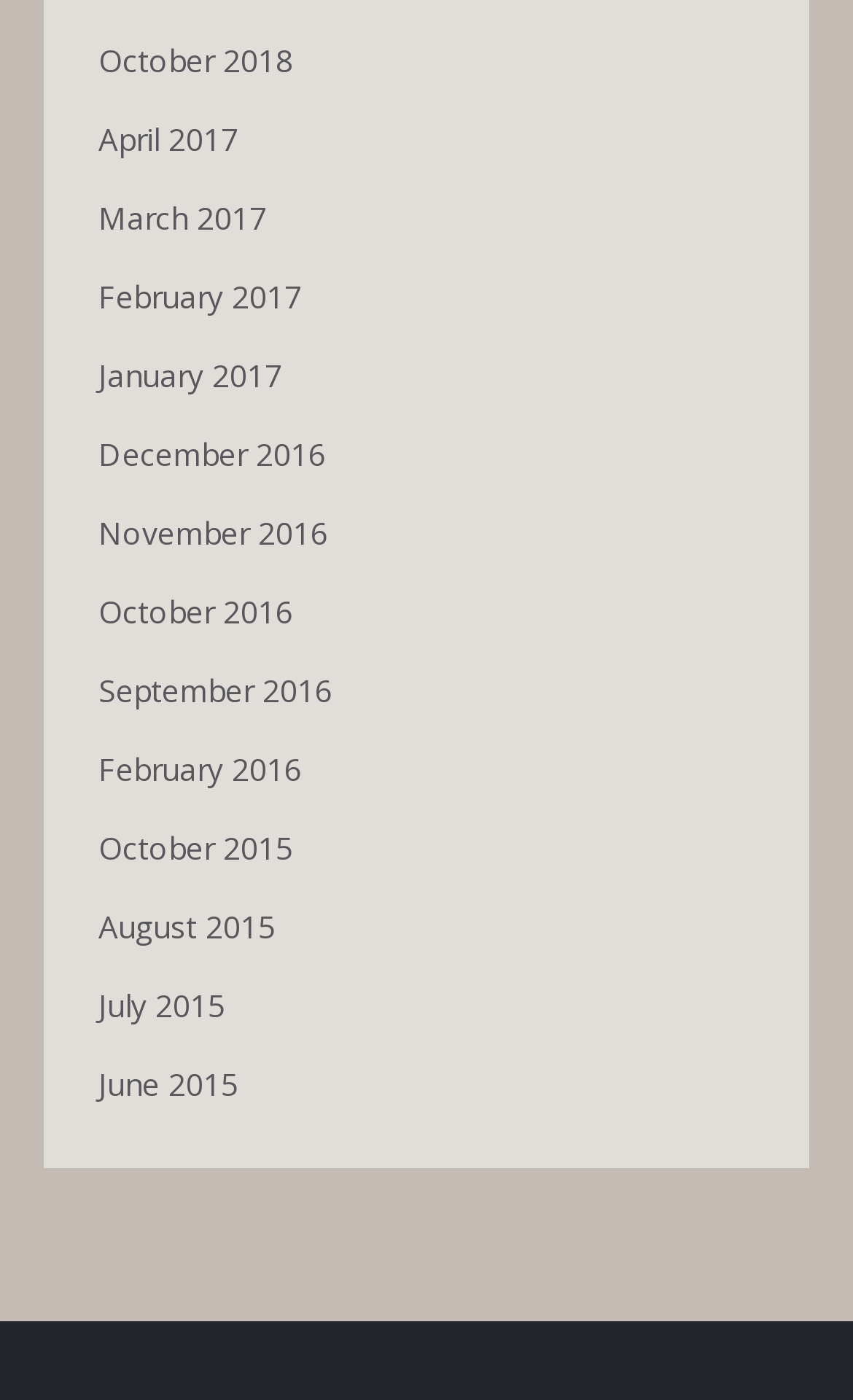Find the bounding box of the UI element described as: "October 2018". The bounding box coordinates should be given as four float values between 0 and 1, i.e., [left, top, right, bottom].

[0.115, 0.024, 0.344, 0.064]